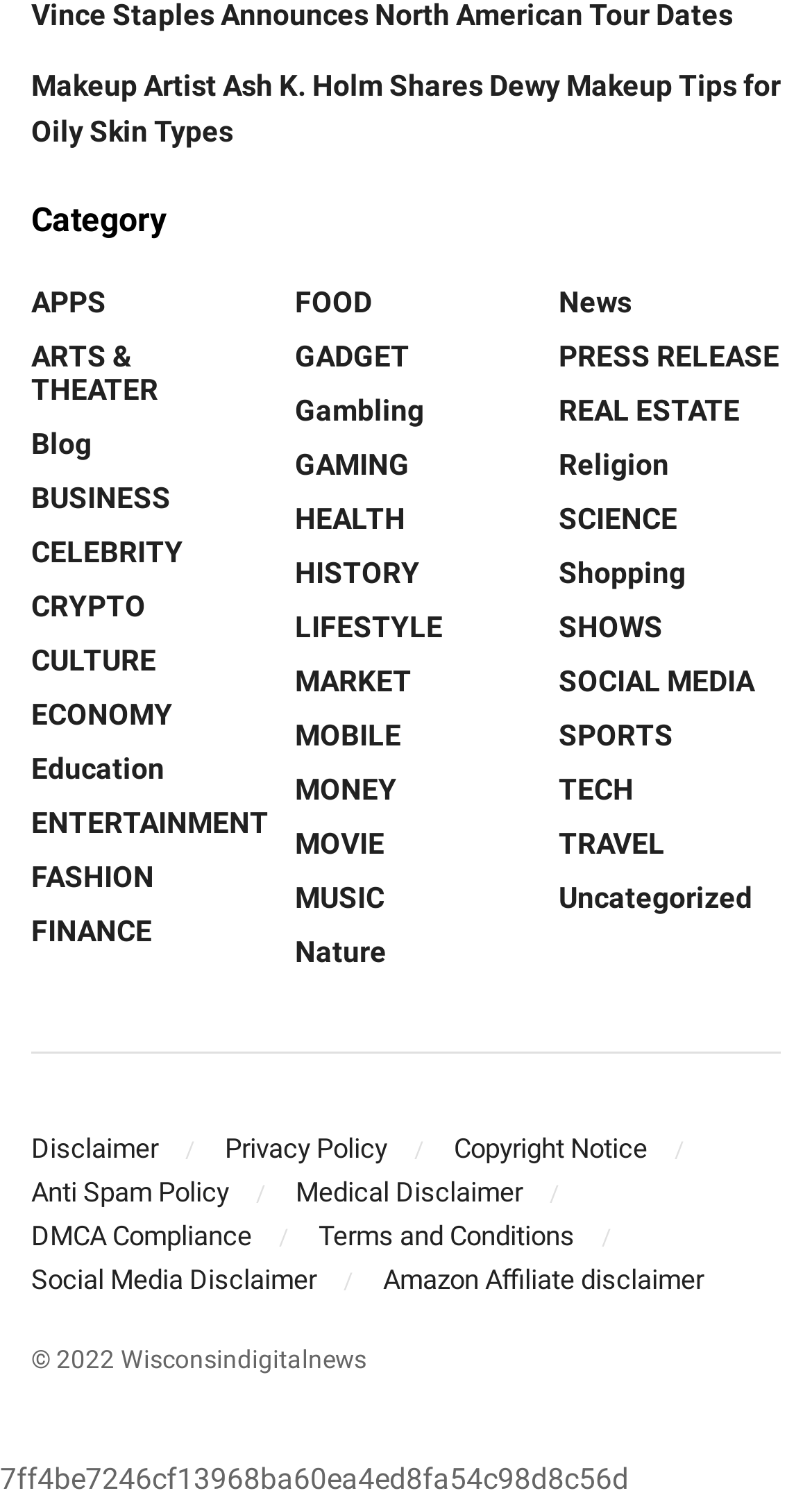Can you find the bounding box coordinates for the element to click on to achieve the instruction: "Click on the 'APPS' category"?

[0.038, 0.191, 0.131, 0.214]